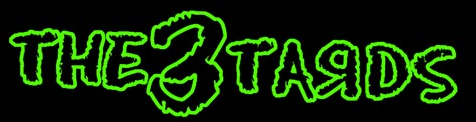What type of music is associated with the band?
Answer the question with a single word or phrase, referring to the image.

Punk rock